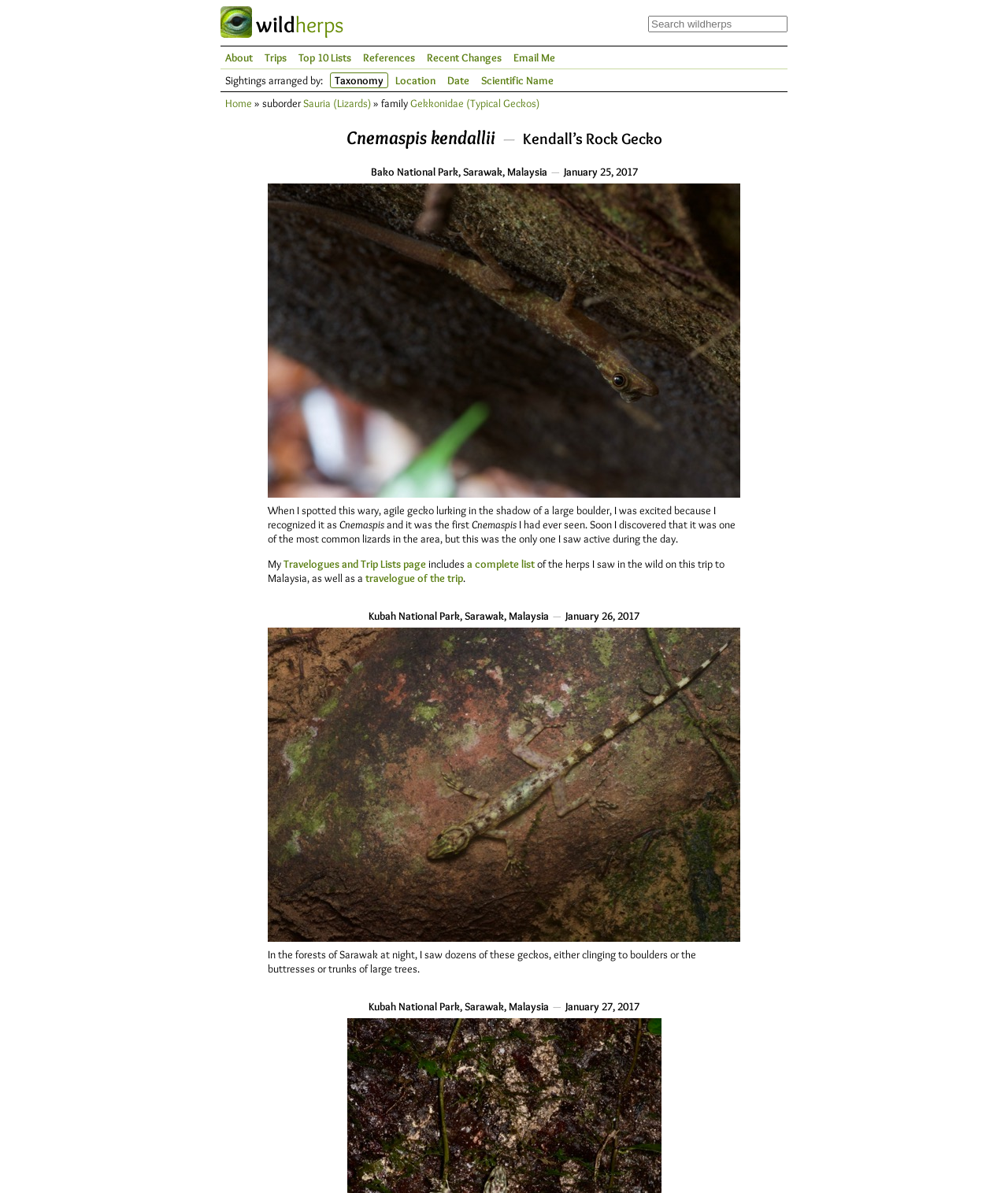What is the link to the page that includes a complete list of herps seen on this trip to Malaysia? From the image, respond with a single word or brief phrase.

Travelogues and Trip Lists page